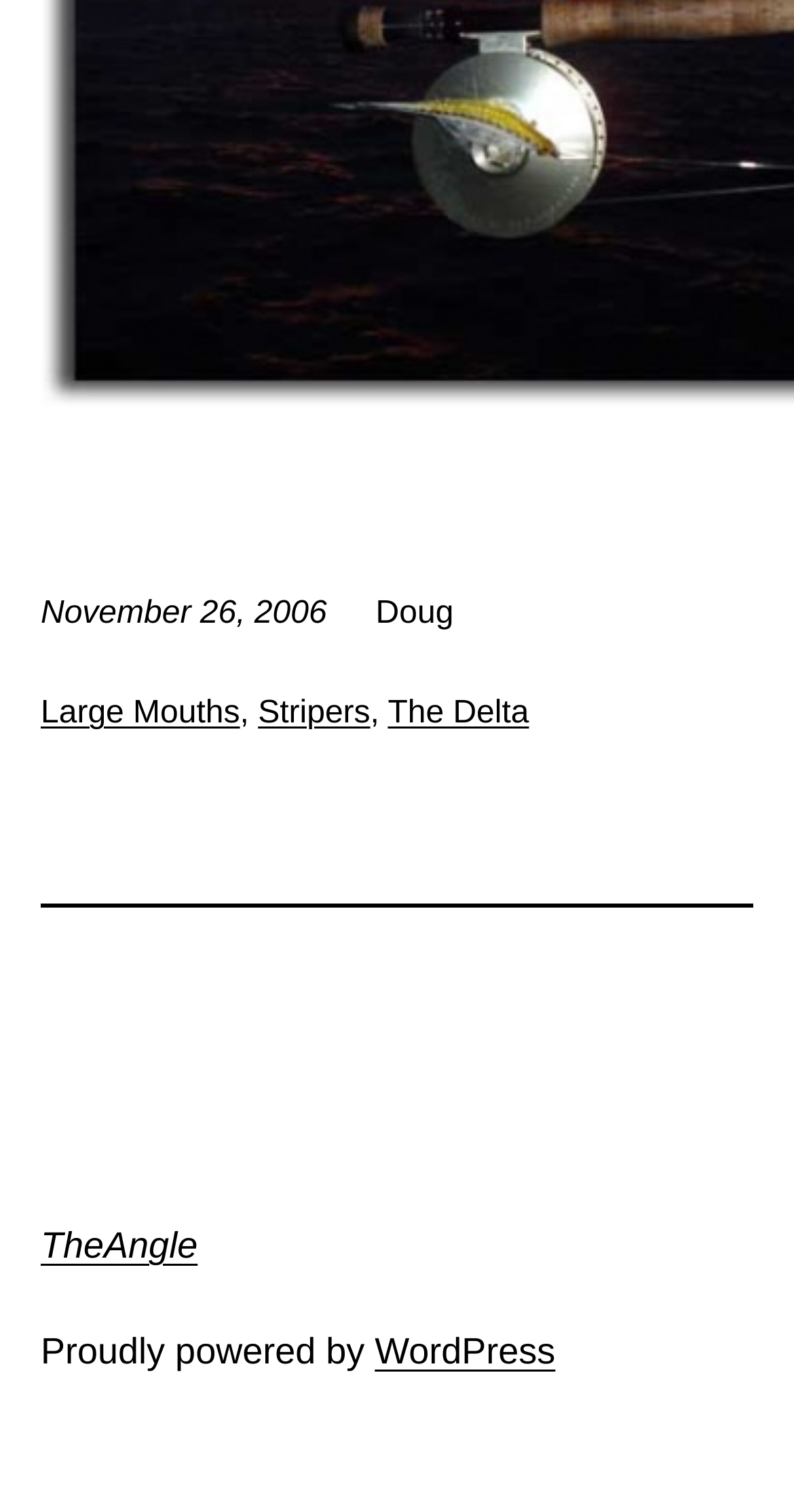Answer the following in one word or a short phrase: 
What is the platform powering the webpage?

WordPress